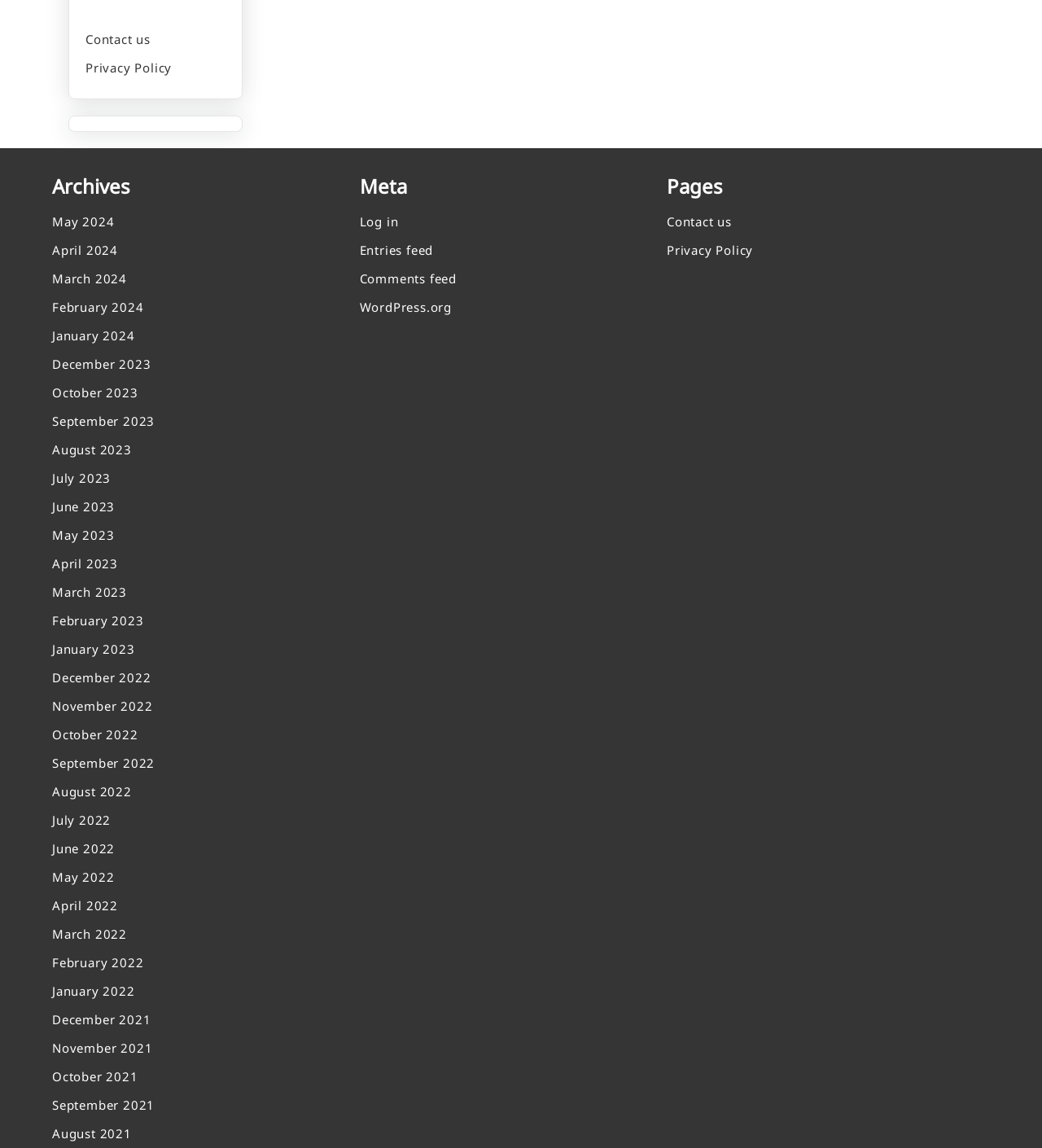What is the last month listed in the Archives section?
Using the information from the image, provide a comprehensive answer to the question.

I looked at the links under the 'Archives' heading and found that the last month listed is May 2024, which is the first link in the list.